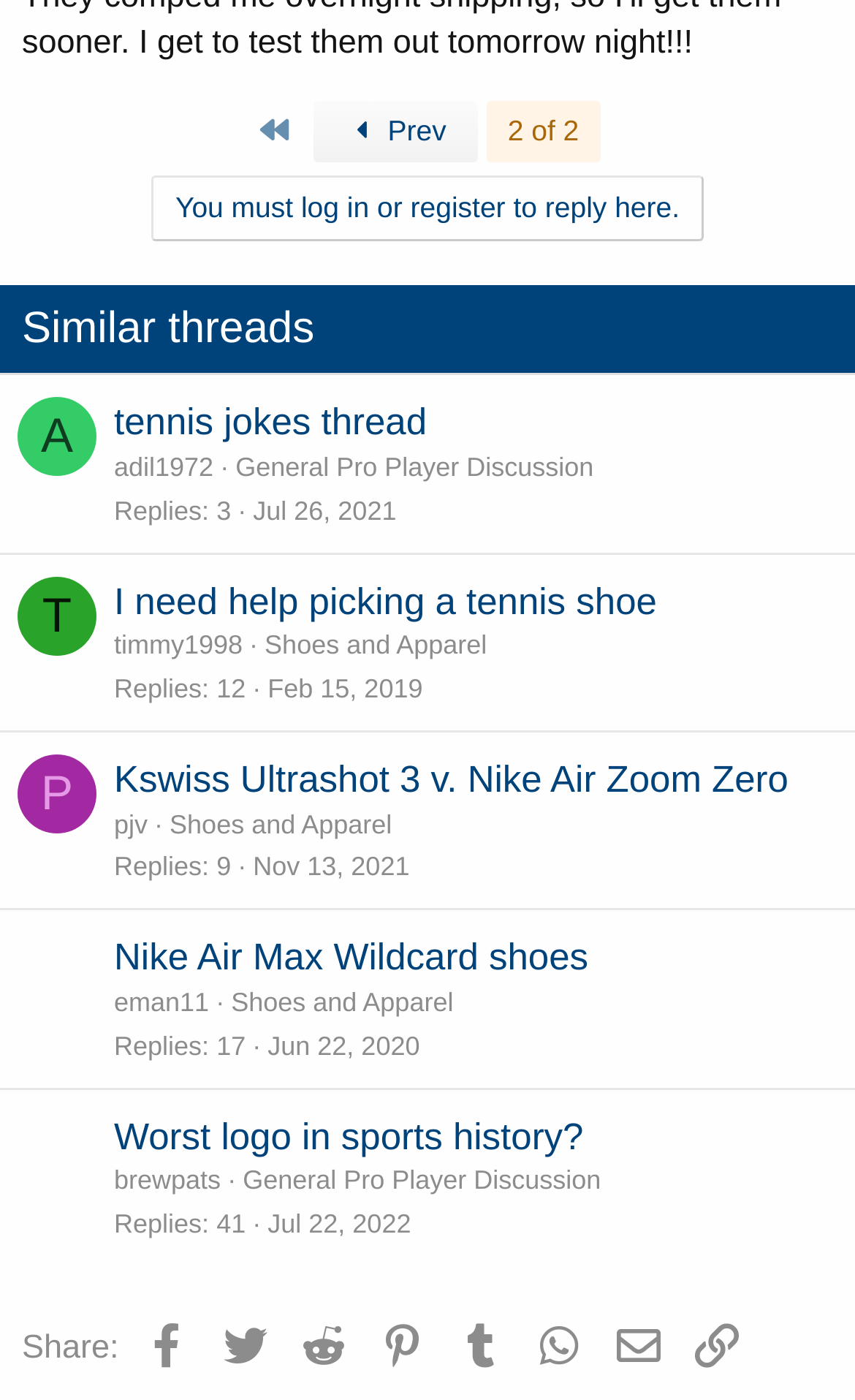Please identify the bounding box coordinates of the area that needs to be clicked to fulfill the following instruction: "Go to the page of user 'timmy1998'."

[0.021, 0.411, 0.113, 0.468]